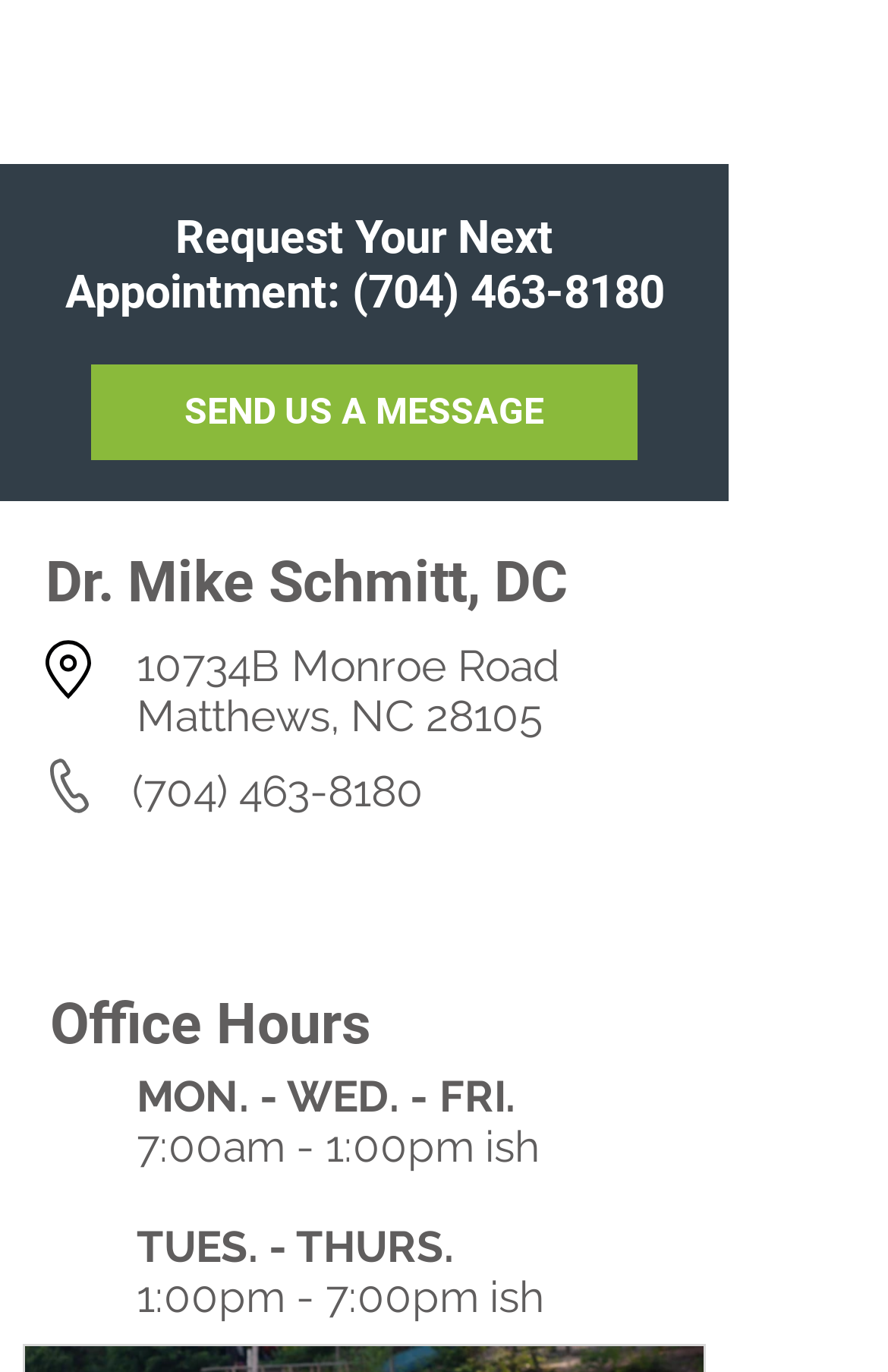Please give a succinct answer using a single word or phrase:
What is the doctor's name?

Dr. Mike Schmitt, DC